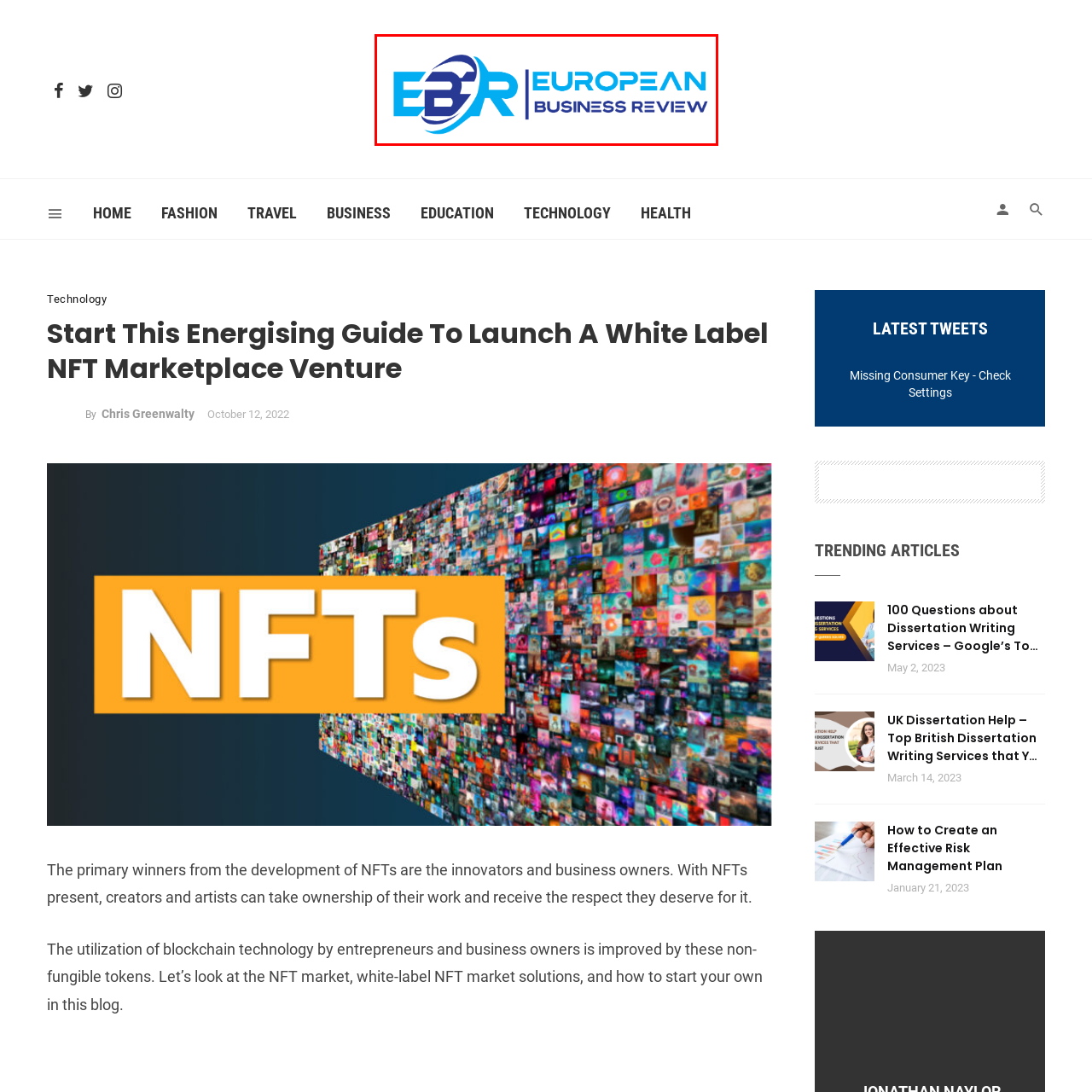What does the logo of the European Business Review represent?
Pay attention to the image surrounded by the red bounding box and respond to the question with a detailed answer.

The stylized letters 'EBR' in the logo represent the publication's focus on providing insightful business analyses and reviews within the European market.